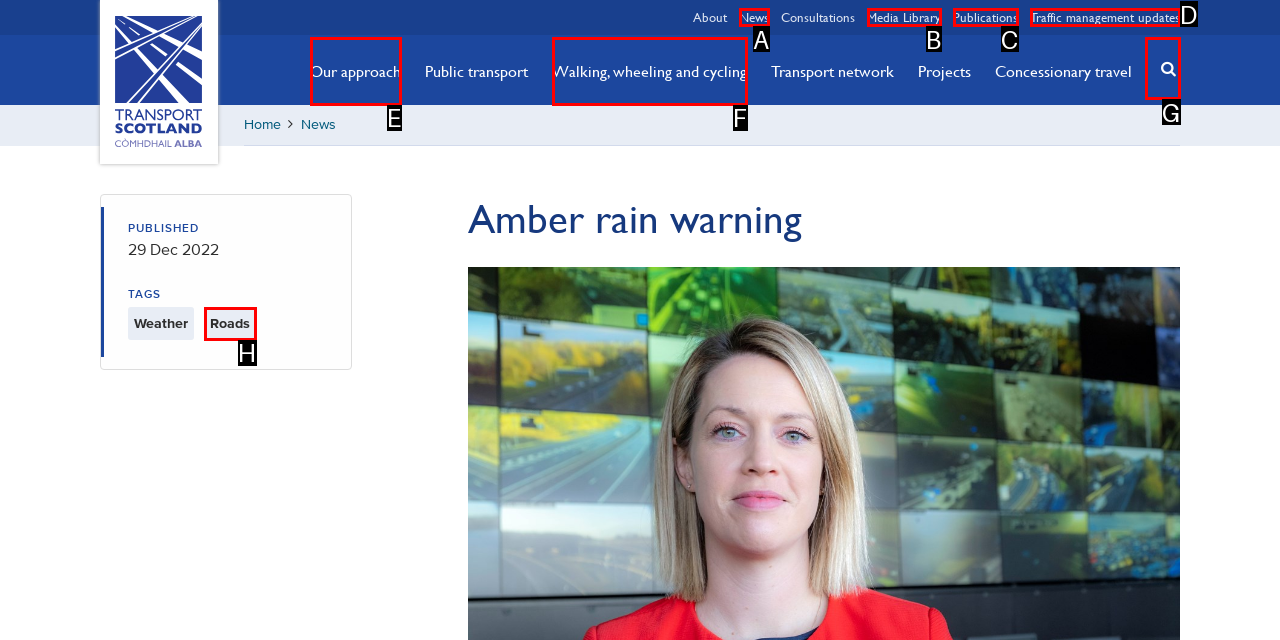Out of the given choices, which letter corresponds to the UI element required to search for something? Answer with the letter.

G